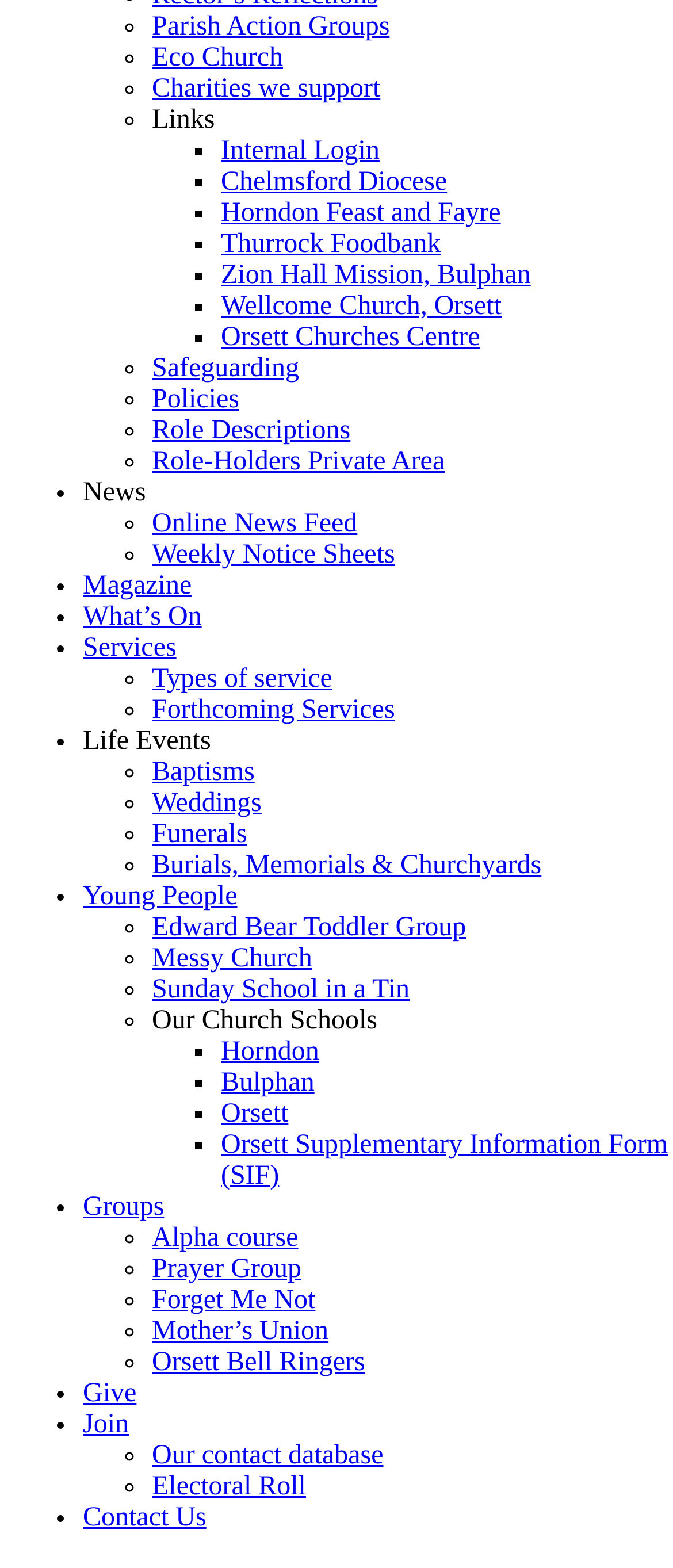Please determine the bounding box coordinates of the area that needs to be clicked to complete this task: 'Explore Baptisms'. The coordinates must be four float numbers between 0 and 1, formatted as [left, top, right, bottom].

[0.226, 0.483, 0.378, 0.502]